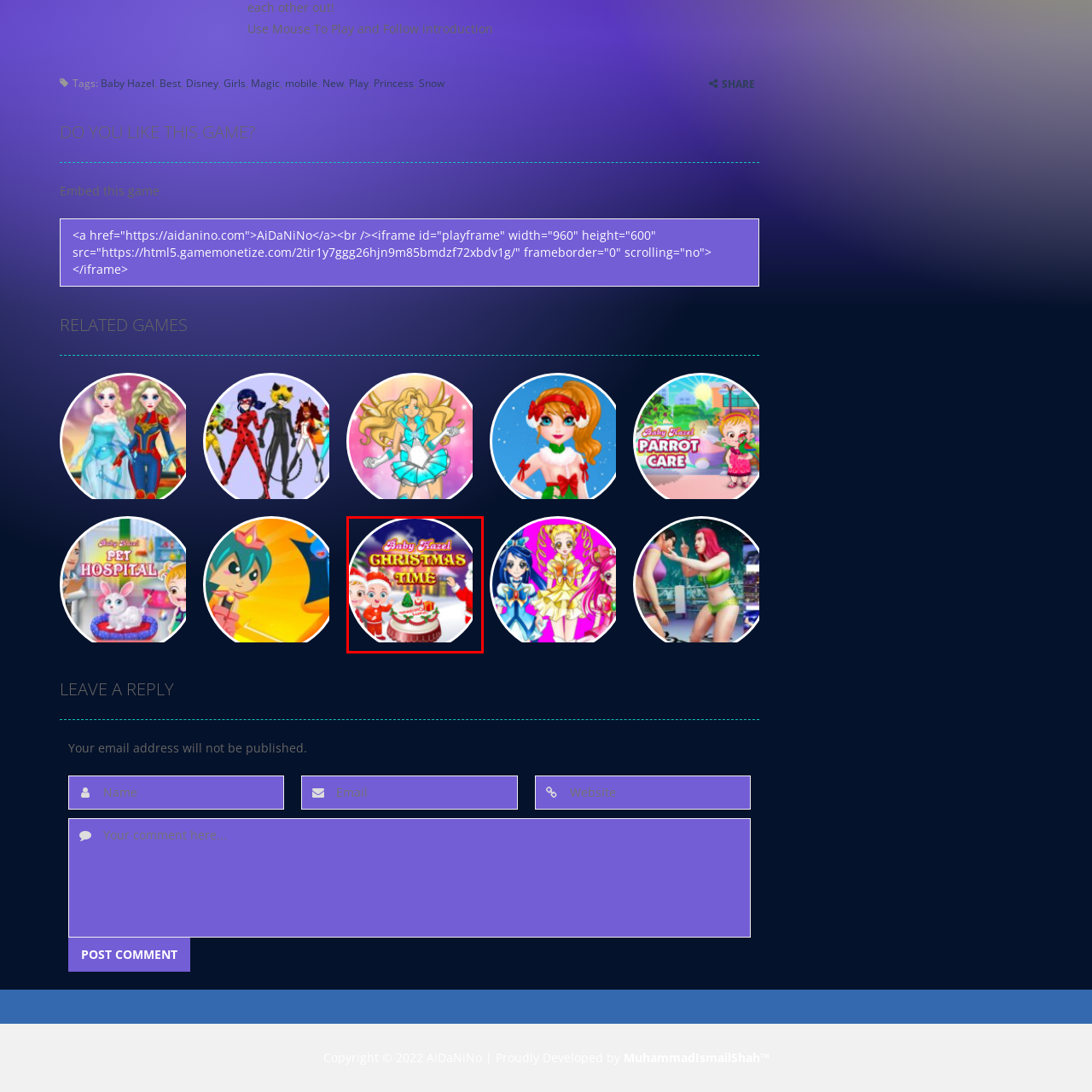Give an in-depth explanation of the image captured within the red boundary.

The image features a vibrant and festive scene from the game "Baby Hazel Christmas Time." It showcases two cheerful characters, likely representing Baby Hazel and her friend, dressed in red Santa outfits, embodying the holiday spirit. They are joyfully celebrating around a beautifully decorated Christmas cake, complete with colorful icing and festive decorations. In the background, whimsical snowy landscapes and holiday lights create a joyful atmosphere, enhancing the festive theme. The game invites players to join in the holiday fun, suggesting engaging activities designed for a younger audience.